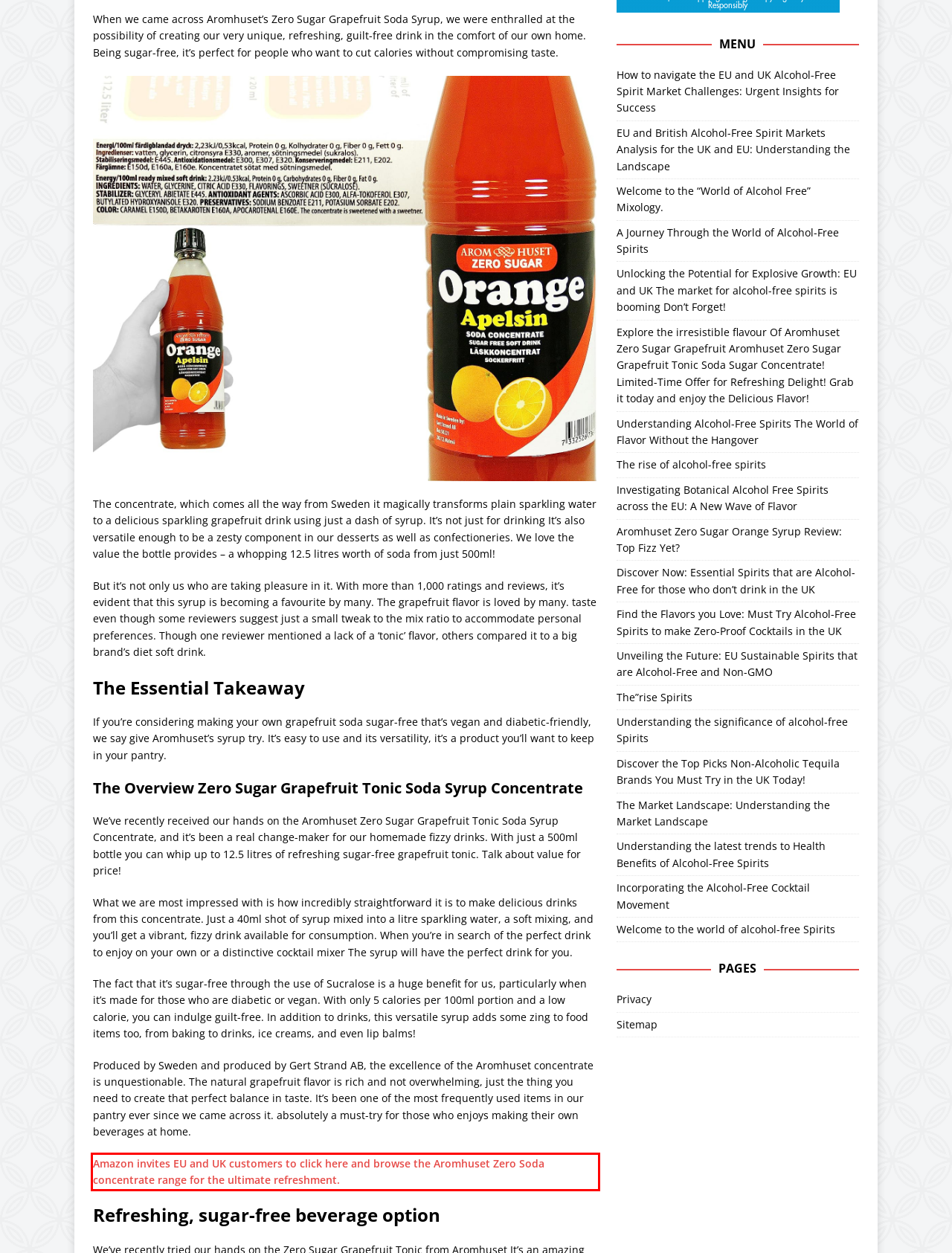Observe the screenshot of the webpage that includes a red rectangle bounding box. Conduct OCR on the content inside this red bounding box and generate the text.

Amazon invites EU and UK customers to click here and browse the Aromhuset Zero Soda concentrate range for the ultimate refreshment.